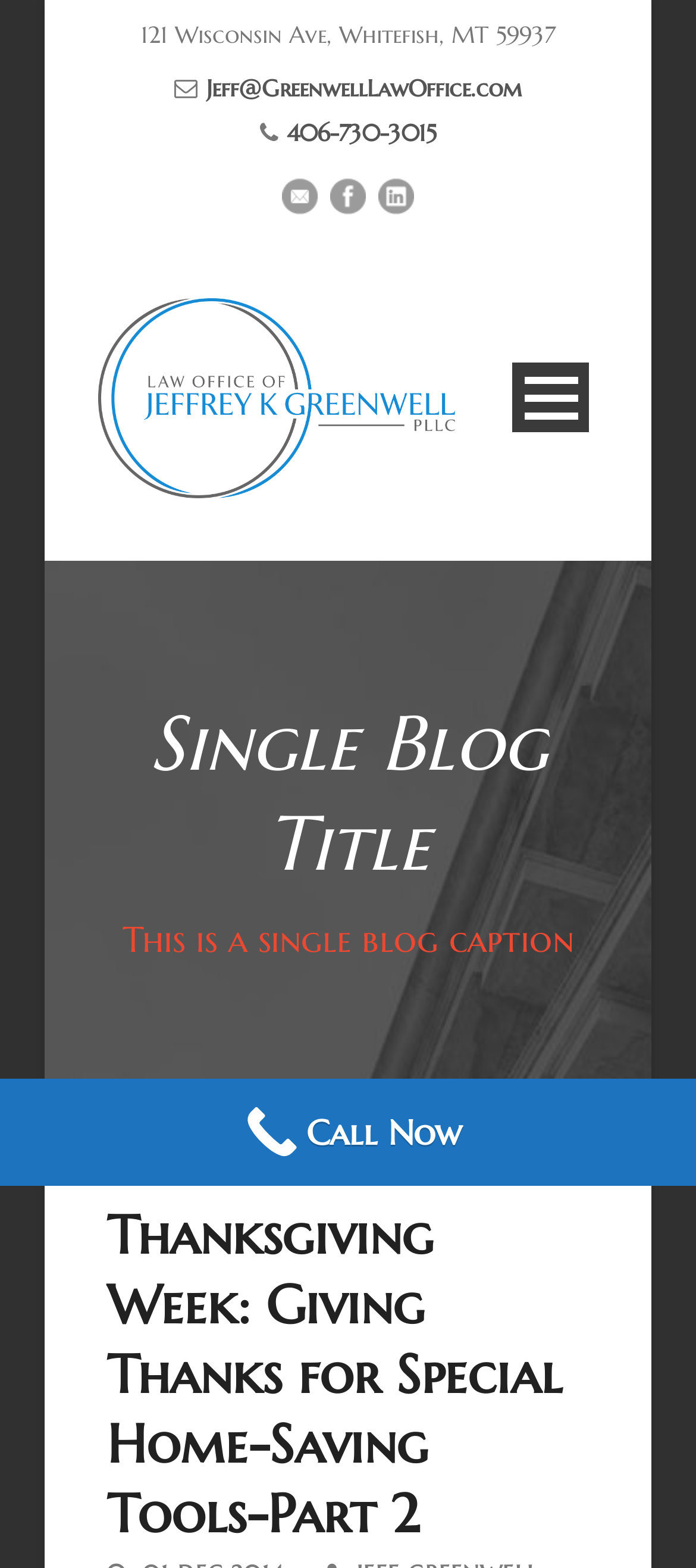From the details in the image, provide a thorough response to the question: How many social media links are there?

I counted the number of image elements with social media icons, which are 'Email', 'Facebook', and 'Linkedin', and found that there are 3 social media links.